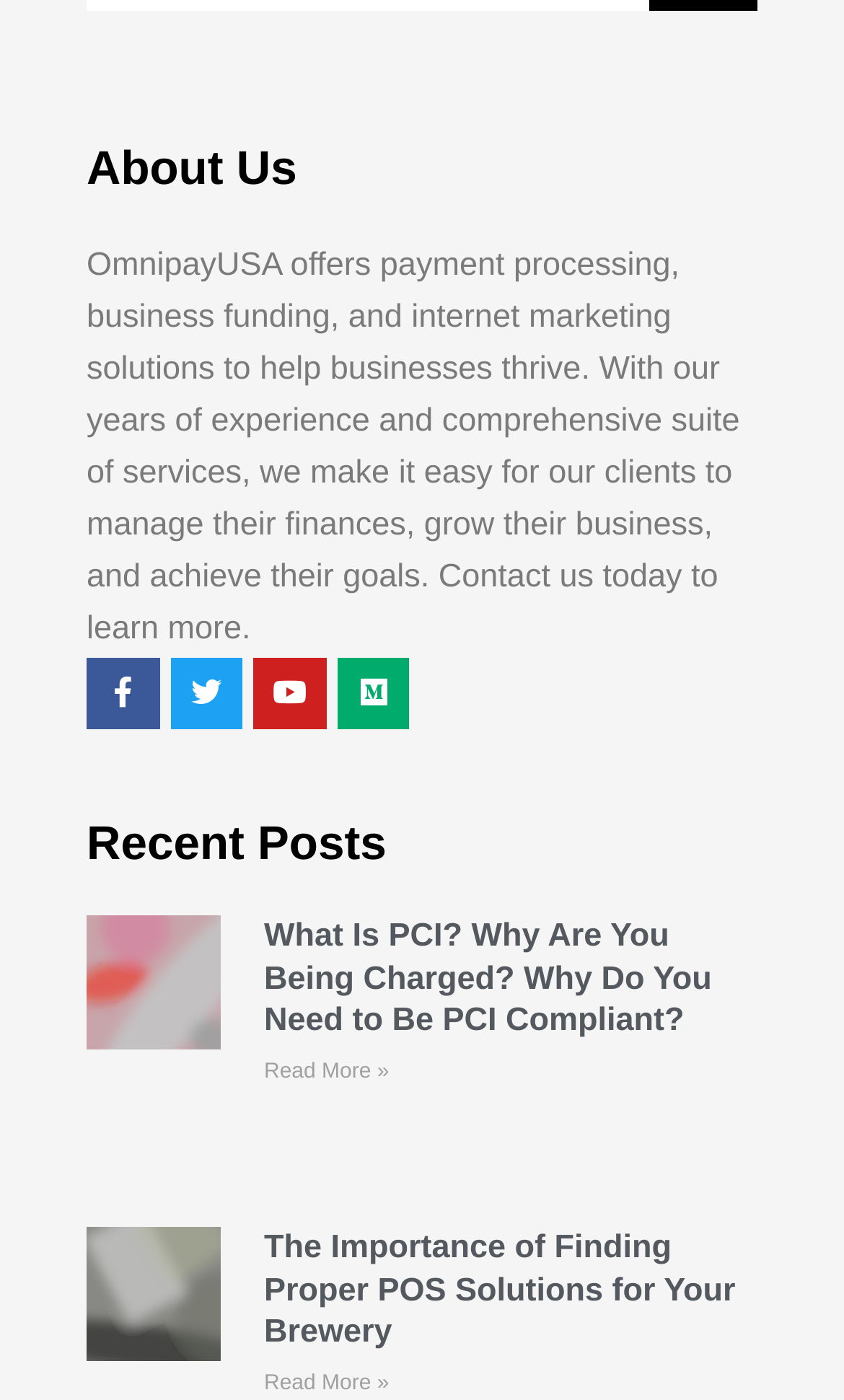Please examine the image and answer the question with a detailed explanation:
What is the topic of the first recent post?

The first recent post has a heading 'What Is PCI? Why Are You Being Charged? Why Do You Need to Be PCI Compliant?' and a link with the same text, indicating that the post is about PCI compliance.